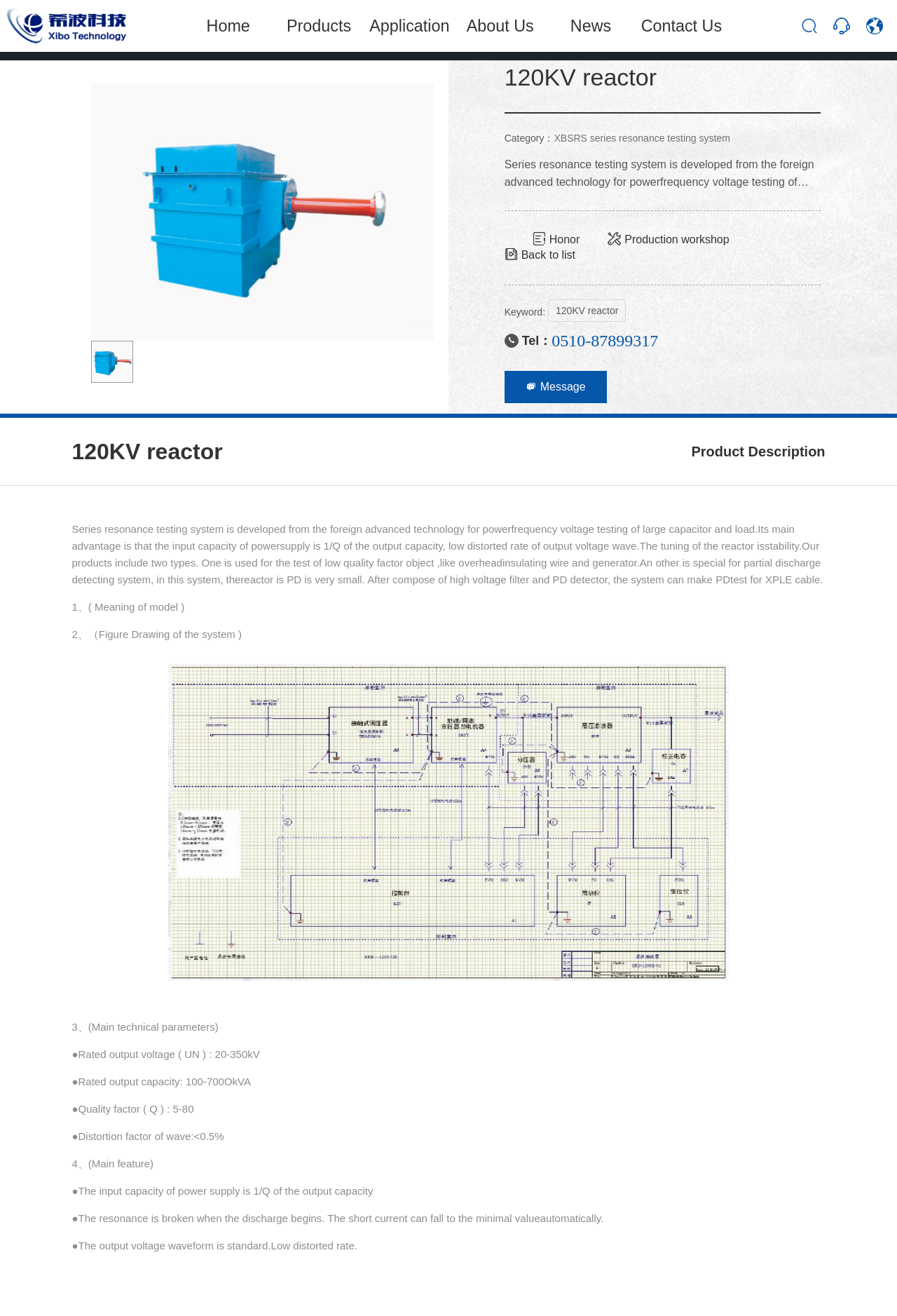What is the purpose of the system in partial discharge detecting?
Look at the image and answer the question with a single word or phrase.

PD test for XPLE cable